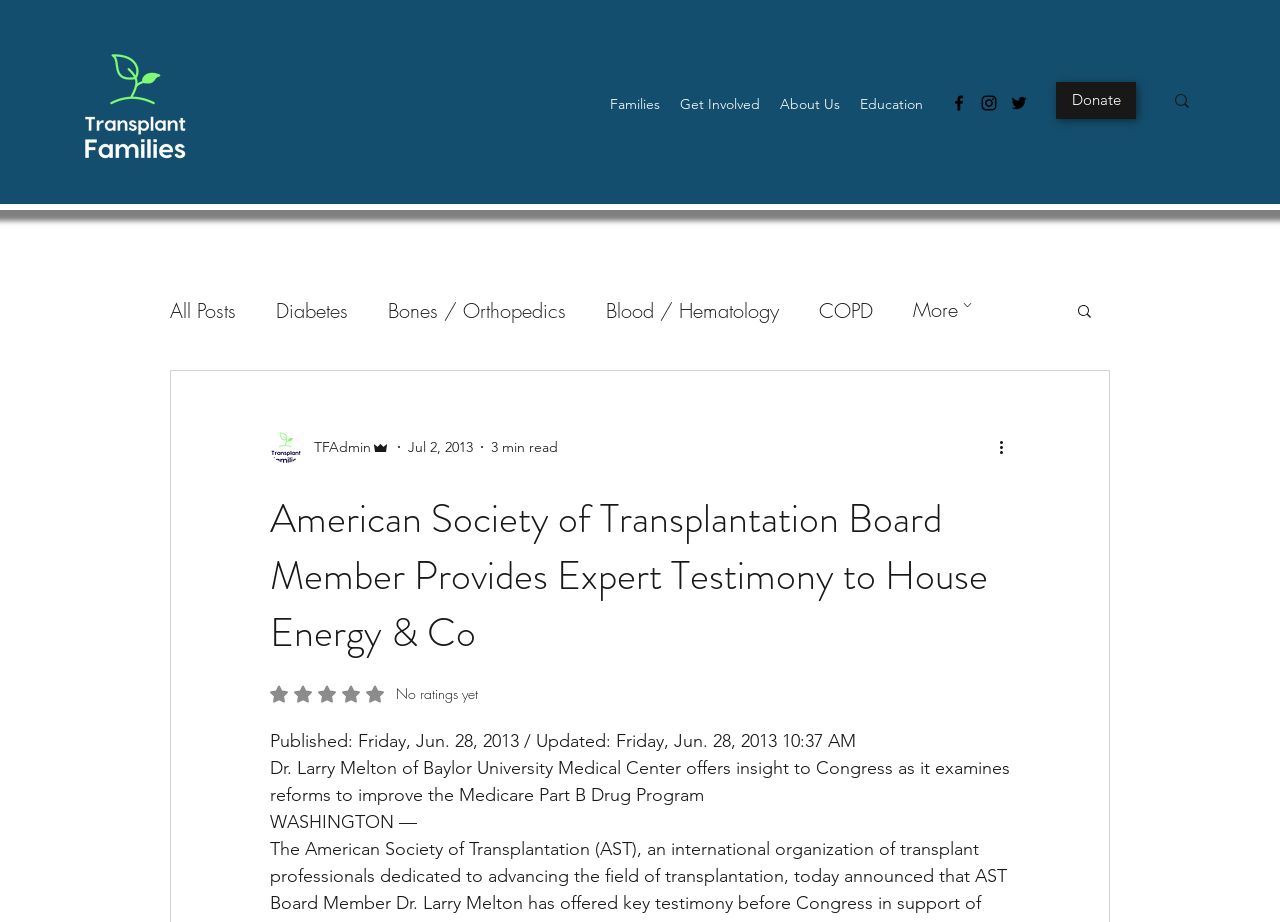Please identify the bounding box coordinates of the clickable area that will allow you to execute the instruction: "Search for something".

[0.907, 0.089, 0.971, 0.129]